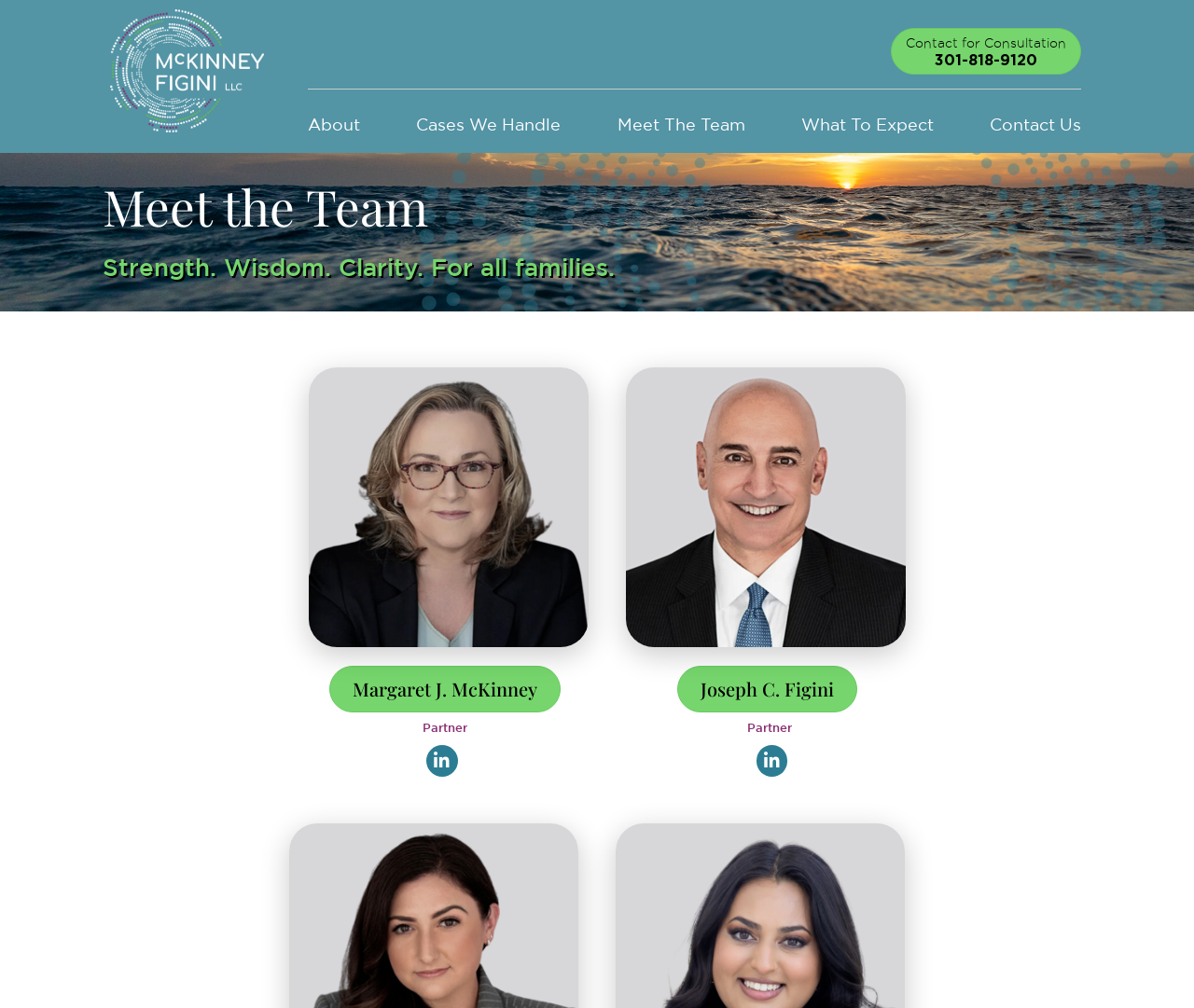Determine the bounding box coordinates for the region that must be clicked to execute the following instruction: "Navigate to About page".

[0.258, 0.117, 0.302, 0.134]